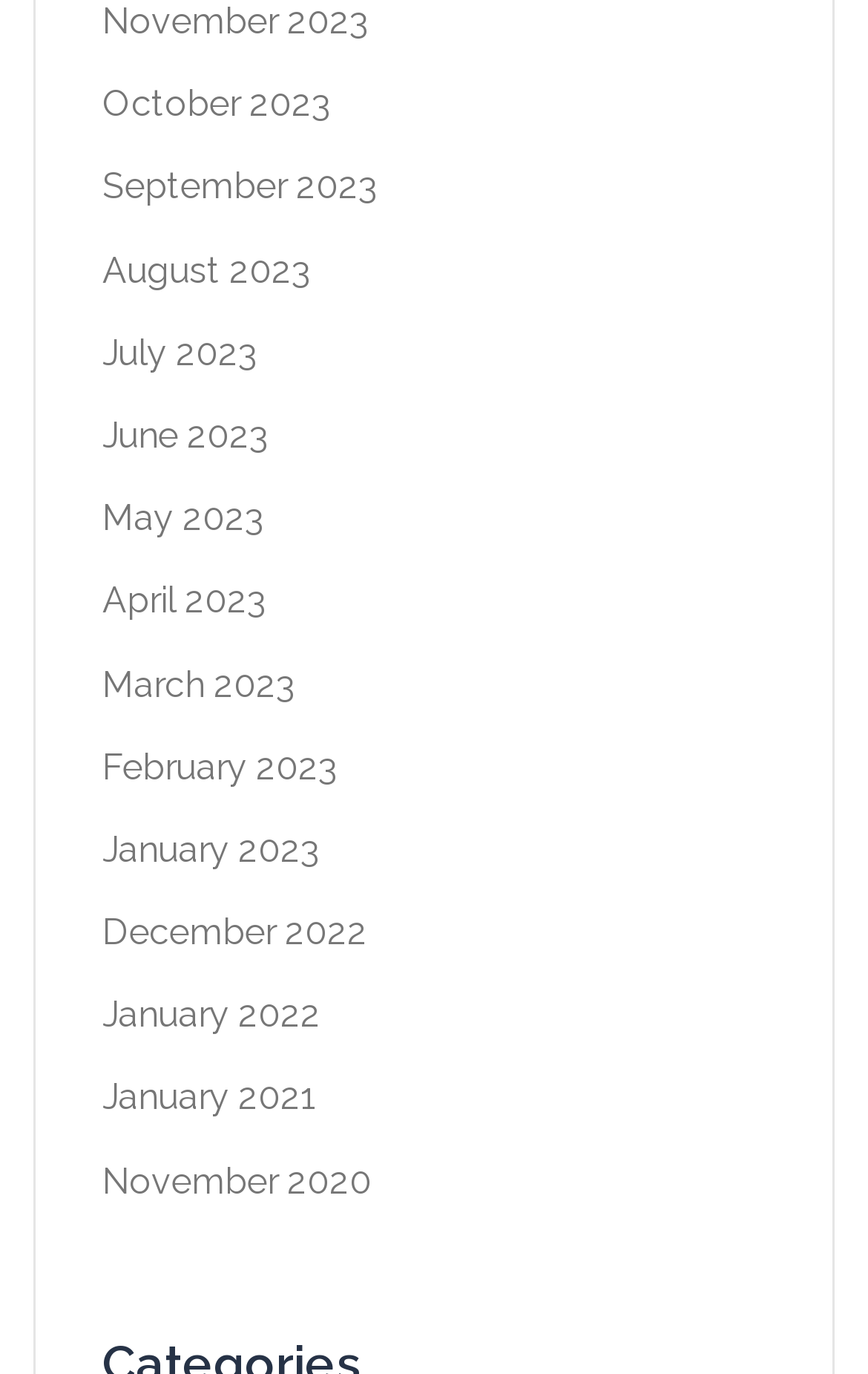Determine the bounding box coordinates in the format (top-left x, top-left y, bottom-right x, bottom-right y). Ensure all values are floating point numbers between 0 and 1. Identify the bounding box of the UI element described by: February 2023

[0.118, 0.543, 0.39, 0.573]